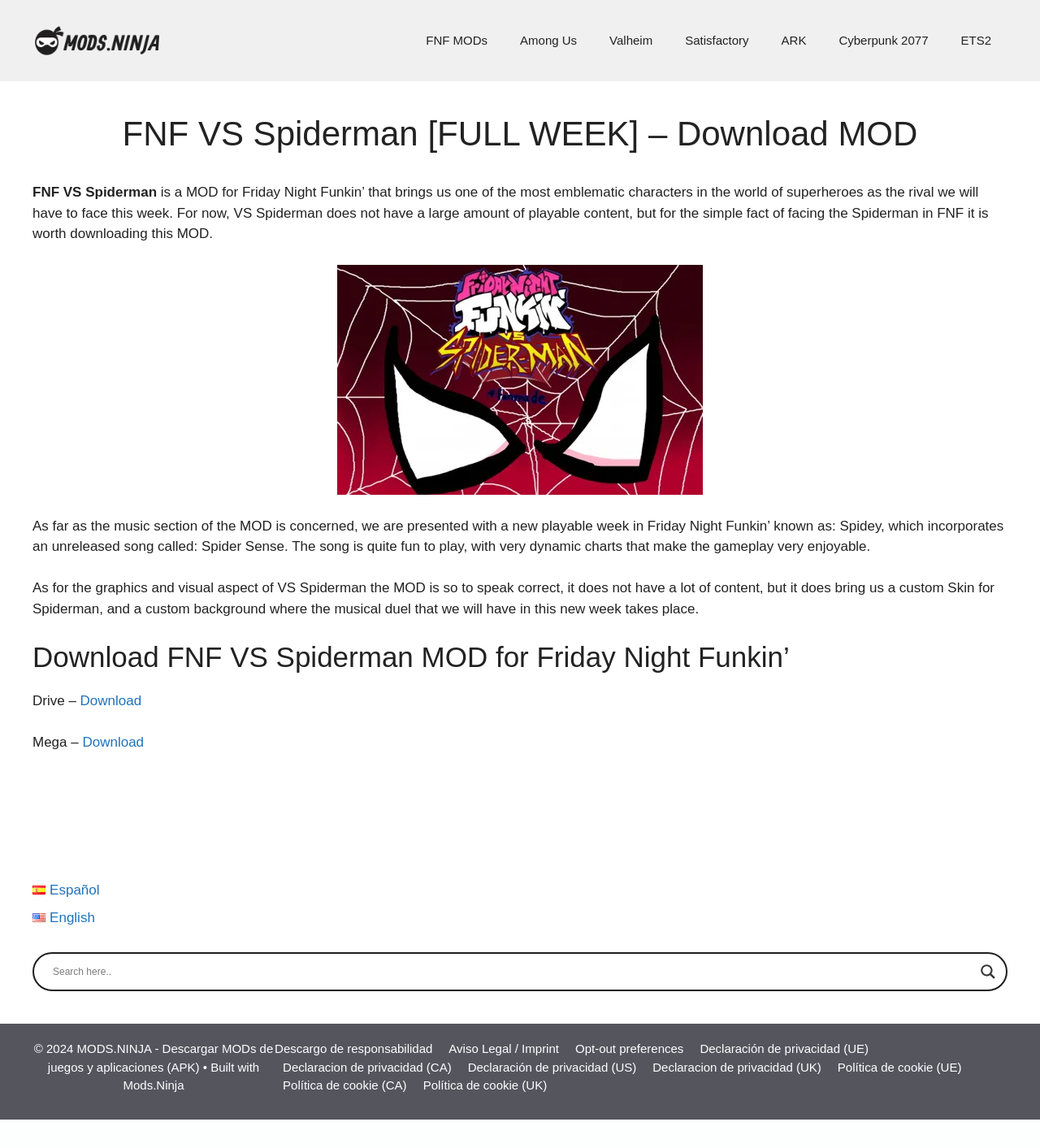Find and specify the bounding box coordinates that correspond to the clickable region for the instruction: "Search for MODs".

[0.051, 0.837, 0.935, 0.857]